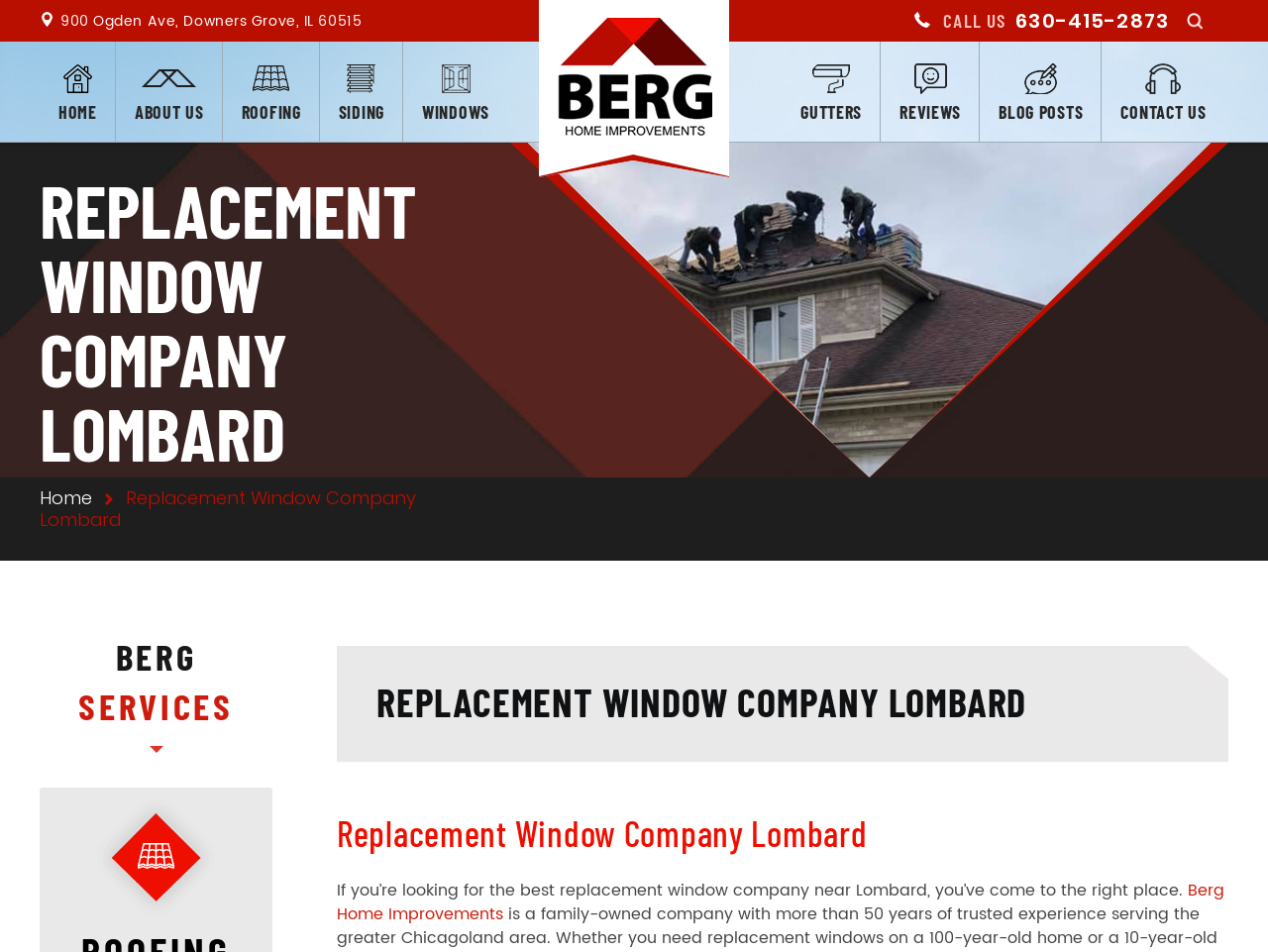Describe all significant elements and features of the webpage.

This webpage is about Berg Home Improvements, a replacement window company based in Lombard. At the top left of the page, there is a logo image of Berg Home Improvements. Next to it, on the top right, there is a search icon and a search button. Below the logo, there is a link to the company's address, "900 Ogden Ave, Downers Grove, IL 60515", and a "CALL US" label with a phone number, "630-415-2873", to the right of it.

The main navigation menu is located below the address and phone number, with links to different sections of the website, including "HOME", "ABOUT US", "ROOFING", "SIDING", "WINDOWS", "GUTTERS", "REVIEWS", "BLOG POSTS", and "CONTACT US". These links are arranged horizontally across the page.

Below the navigation menu, there is a table layout with a heading that reads "REPLACEMENT WINDOW COMPANY LOMBARD". This section appears to be a brief introduction to the company, with a link to the "Home" page and a static text that reads "Replacement Window Company Lombard".

Further down the page, there is another heading that reads "REPLACEMENT WINDOW COMPANY LOMBARD" again, followed by a paragraph of text that describes the company's services. The text reads, "If you’re looking for the best replacement window company near Lombard, you’ve come to the right place." There is also a link to "Berg Home Improvements" below the paragraph.

On the left side of the page, there is a section with a heading that reads "BERG SERVICES", but it does not contain any descriptive text. Instead, there is a link with no text content.